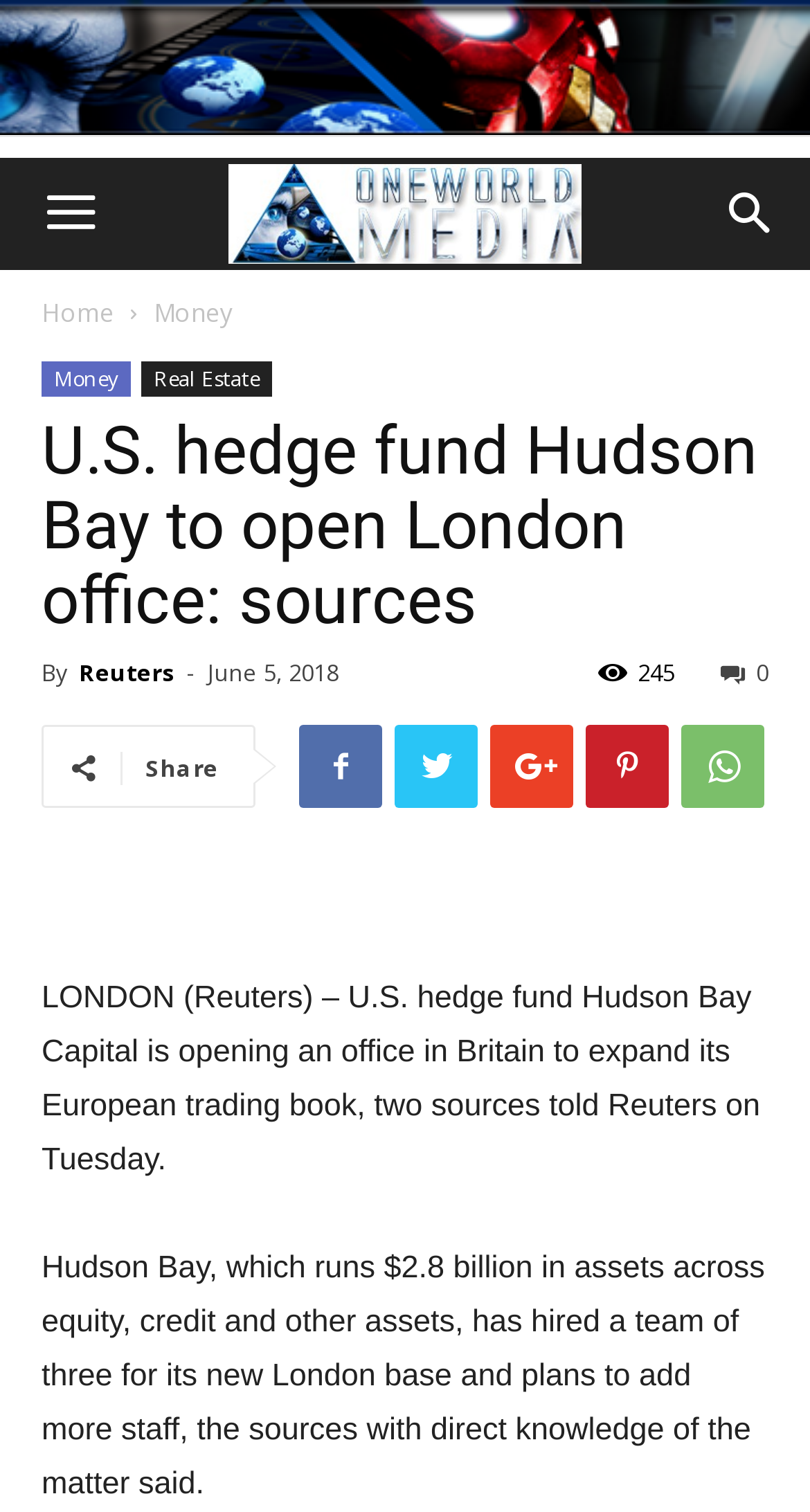Respond with a single word or short phrase to the following question: 
How much in assets does Hudson Bay Capital run?

$2.8 billion